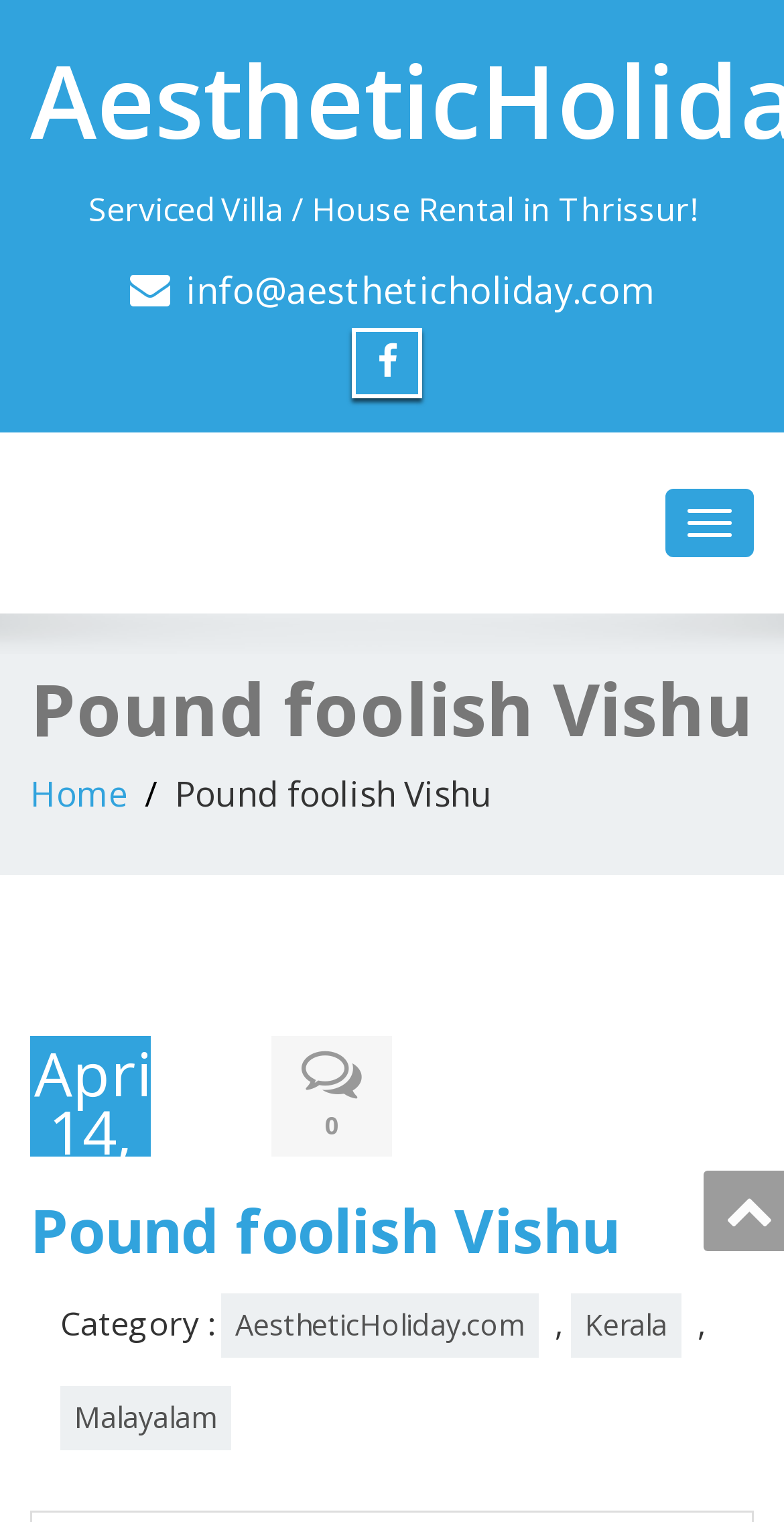Provide the bounding box coordinates of the HTML element this sentence describes: "Toggle navigation". The bounding box coordinates consist of four float numbers between 0 and 1, i.e., [left, top, right, bottom].

[0.849, 0.321, 0.962, 0.366]